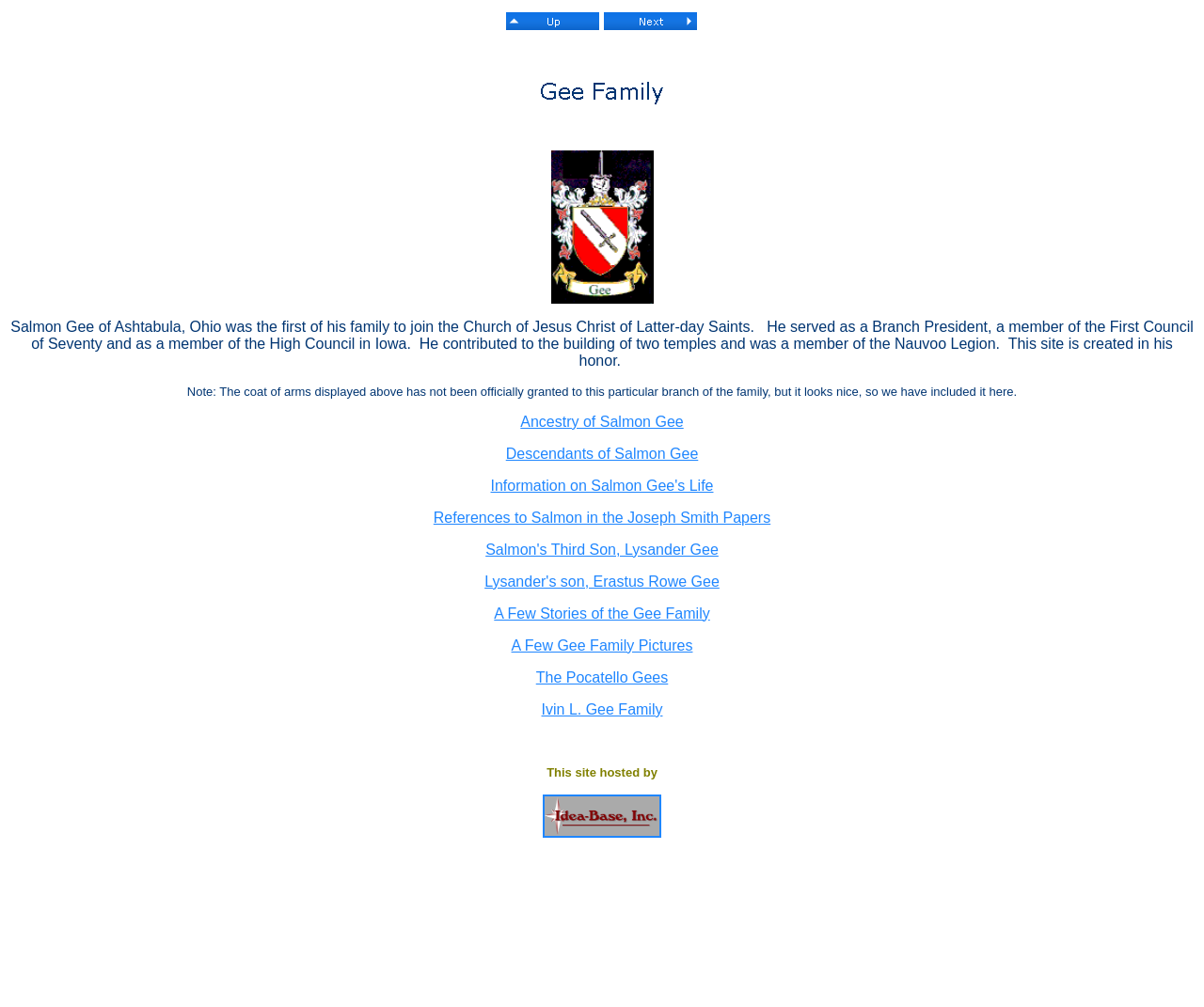What is the purpose of this website?
Could you please answer the question thoroughly and with as much detail as possible?

The StaticText element mentions that 'This site is created in his honor.' This suggests that the purpose of this website is to honor Salmon Gee and share information about his life and family.